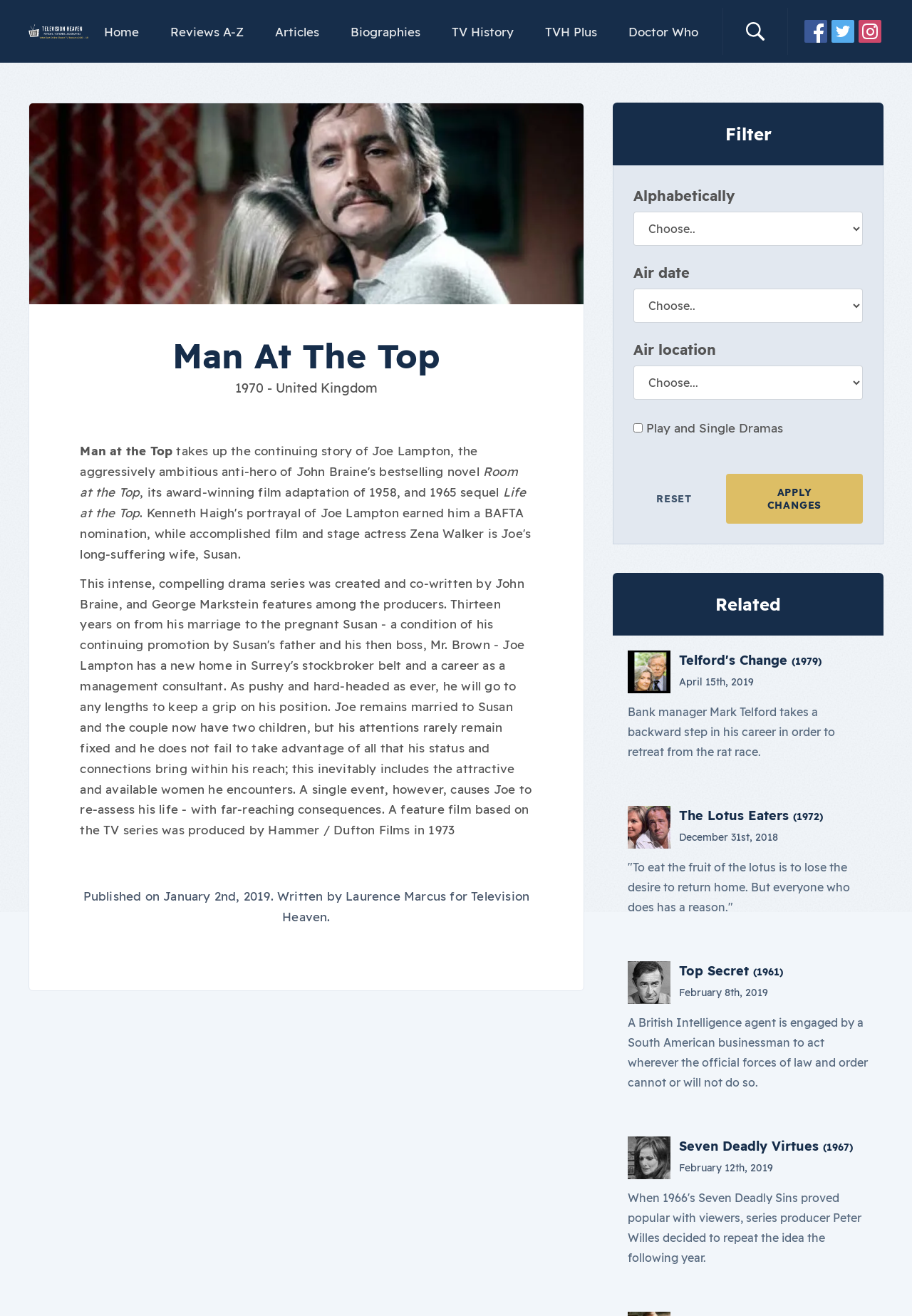For the given element description Seven Deadly Virtues (1967), determine the bounding box coordinates of the UI element. The coordinates should follow the format (top-left x, top-left y, bottom-right x, bottom-right y) and be within the range of 0 to 1.

[0.745, 0.865, 0.935, 0.877]